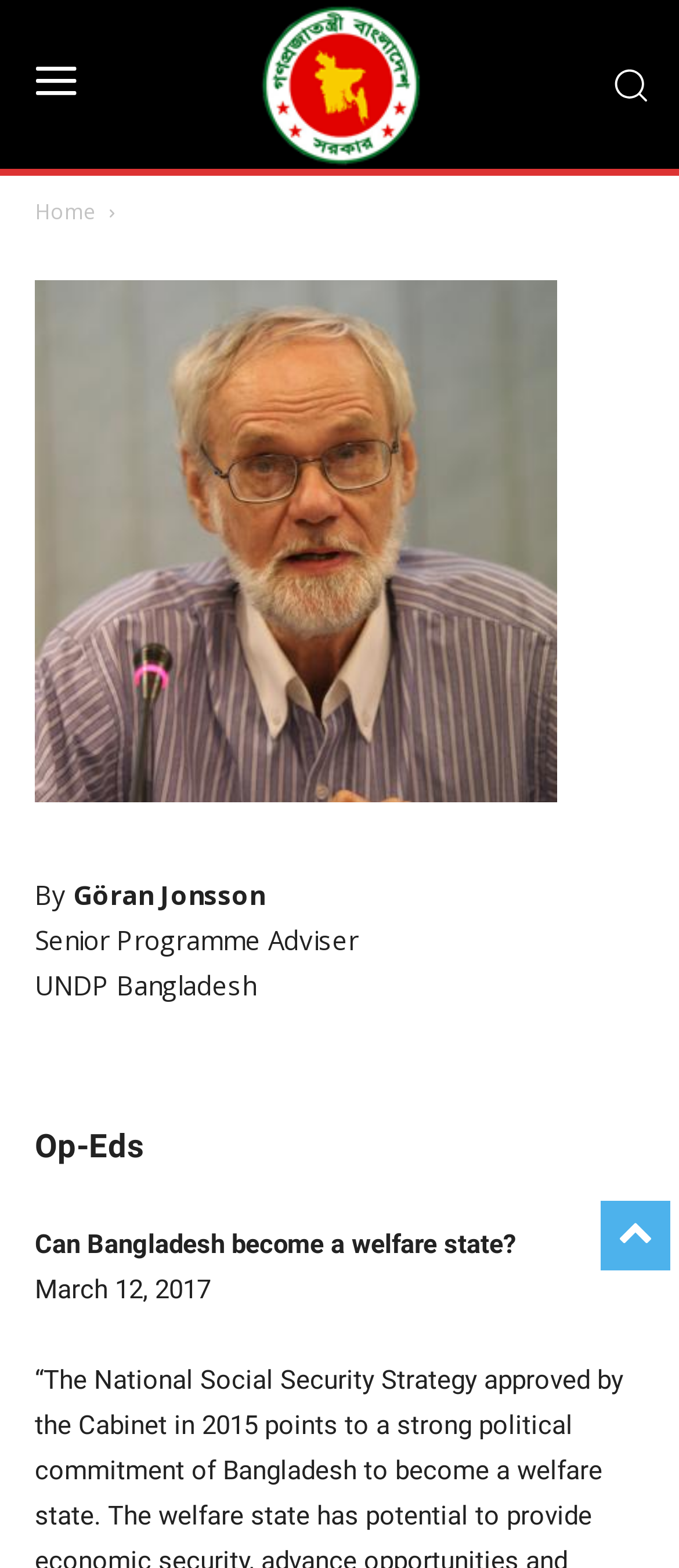Using a single word or phrase, answer the following question: 
What is the date of the latest article?

March 12, 2017